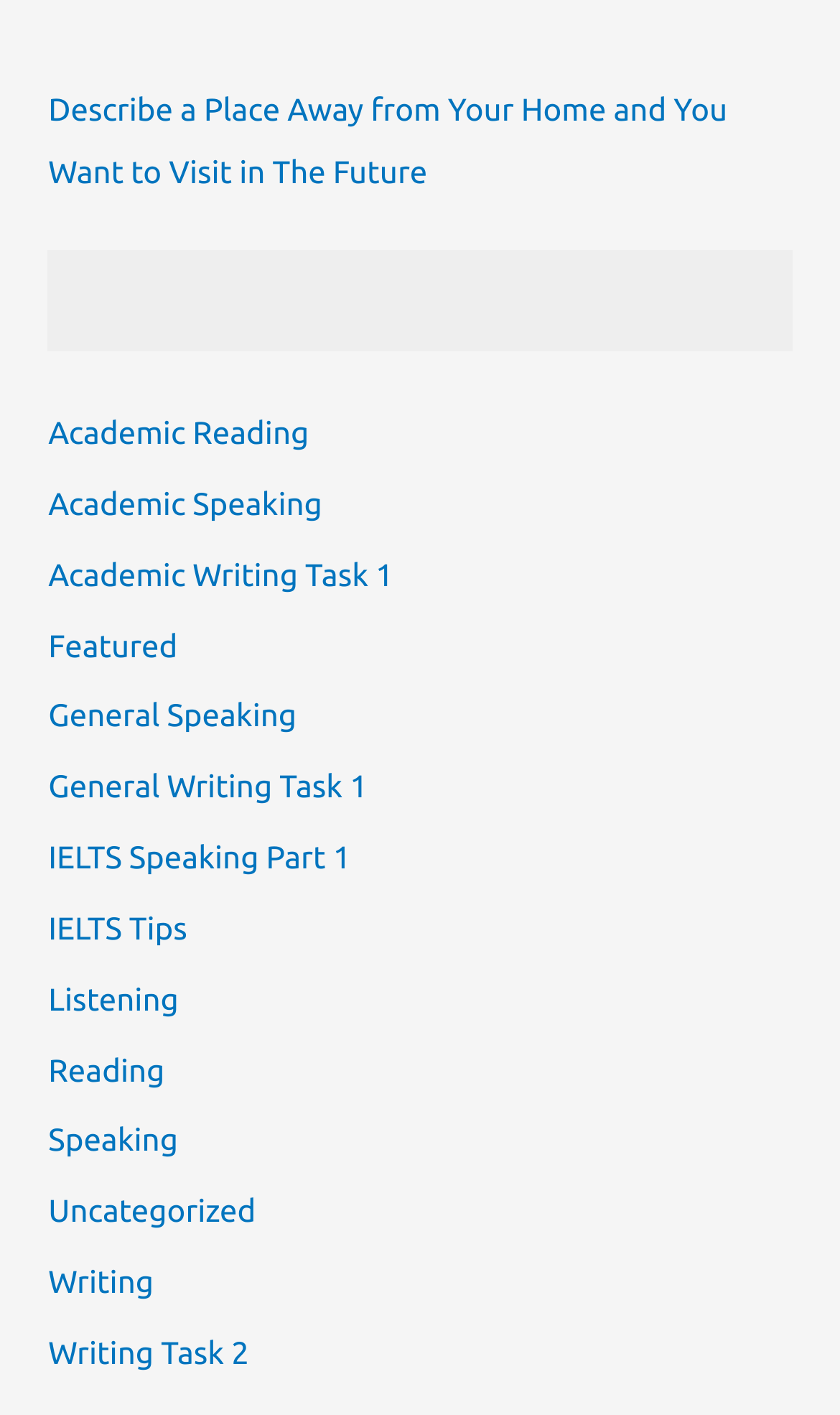Determine the bounding box of the UI element mentioned here: "Reading". The coordinates must be in the format [left, top, right, bottom] with values ranging from 0 to 1.

[0.058, 0.743, 0.196, 0.768]